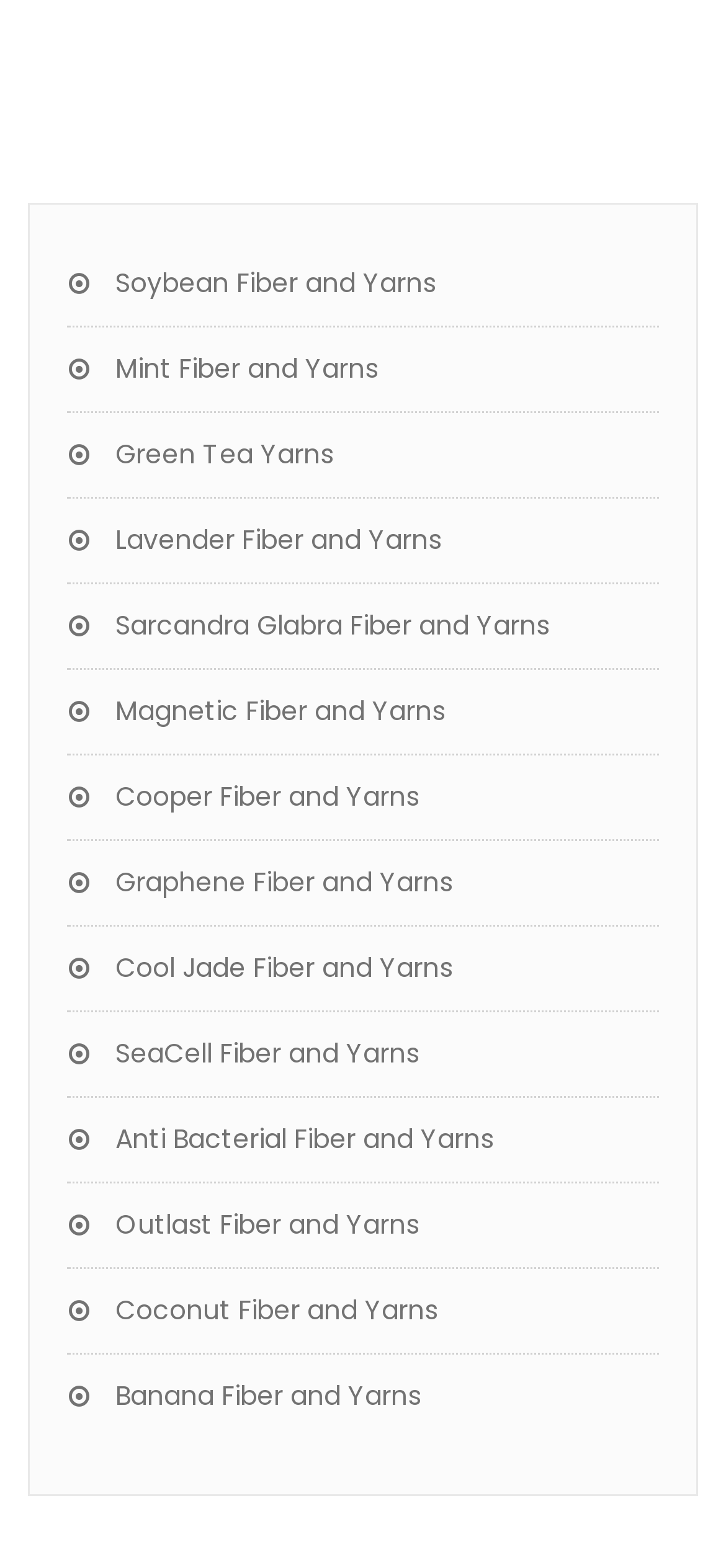Show the bounding box coordinates for the element that needs to be clicked to execute the following instruction: "Learn about Green Tea Yarns". Provide the coordinates in the form of four float numbers between 0 and 1, i.e., [left, top, right, bottom].

[0.092, 0.278, 0.459, 0.302]